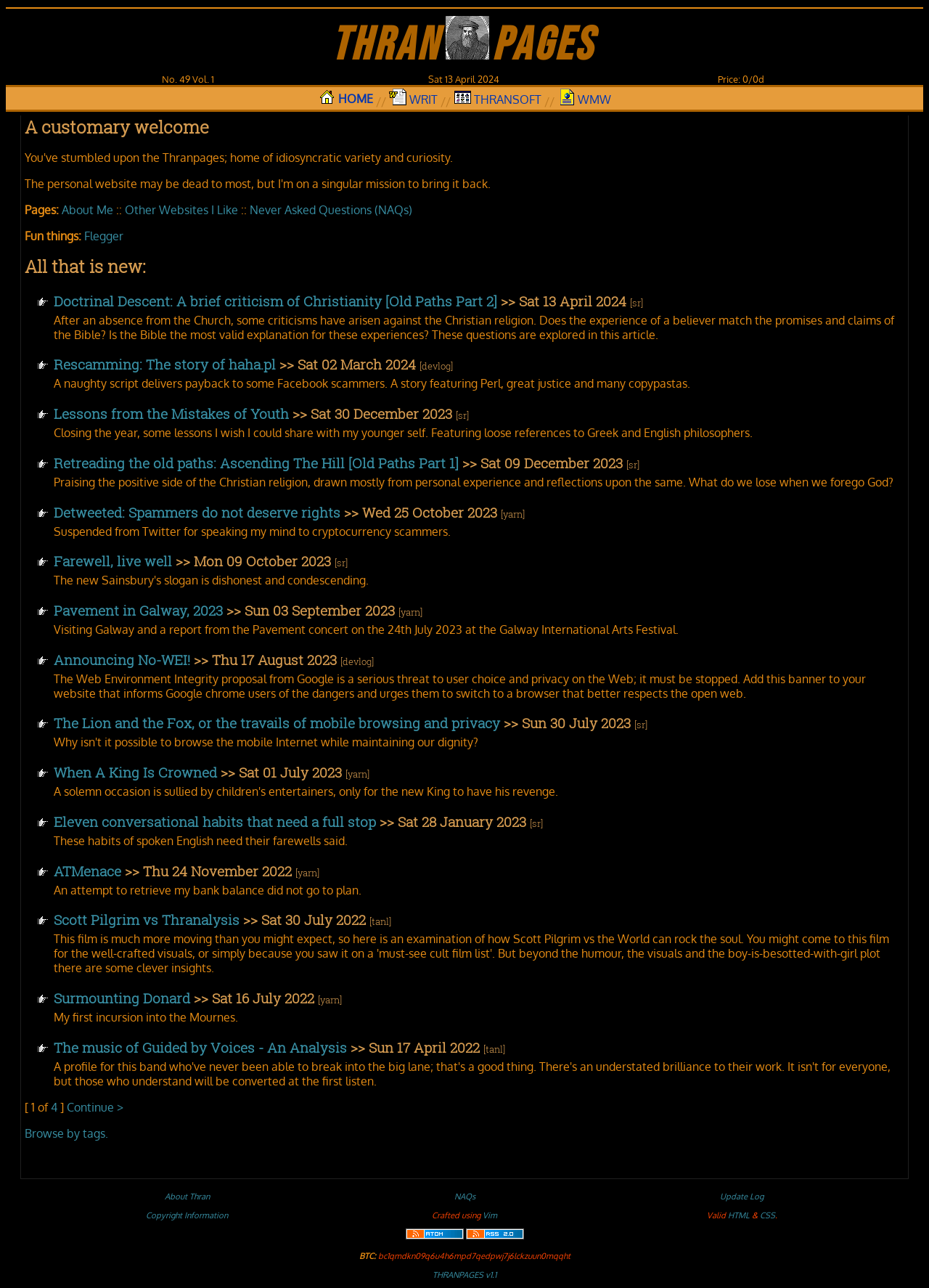Show the bounding box coordinates for the HTML element as described: "When A King Is Crowned".

[0.058, 0.593, 0.234, 0.607]